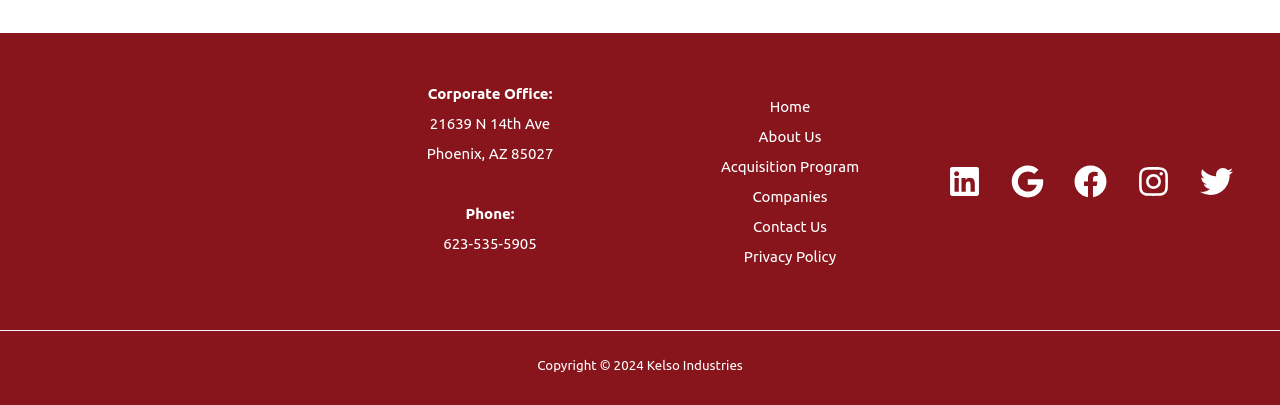Specify the bounding box coordinates of the area that needs to be clicked to achieve the following instruction: "Check the Copyright information".

[0.42, 0.883, 0.58, 0.92]